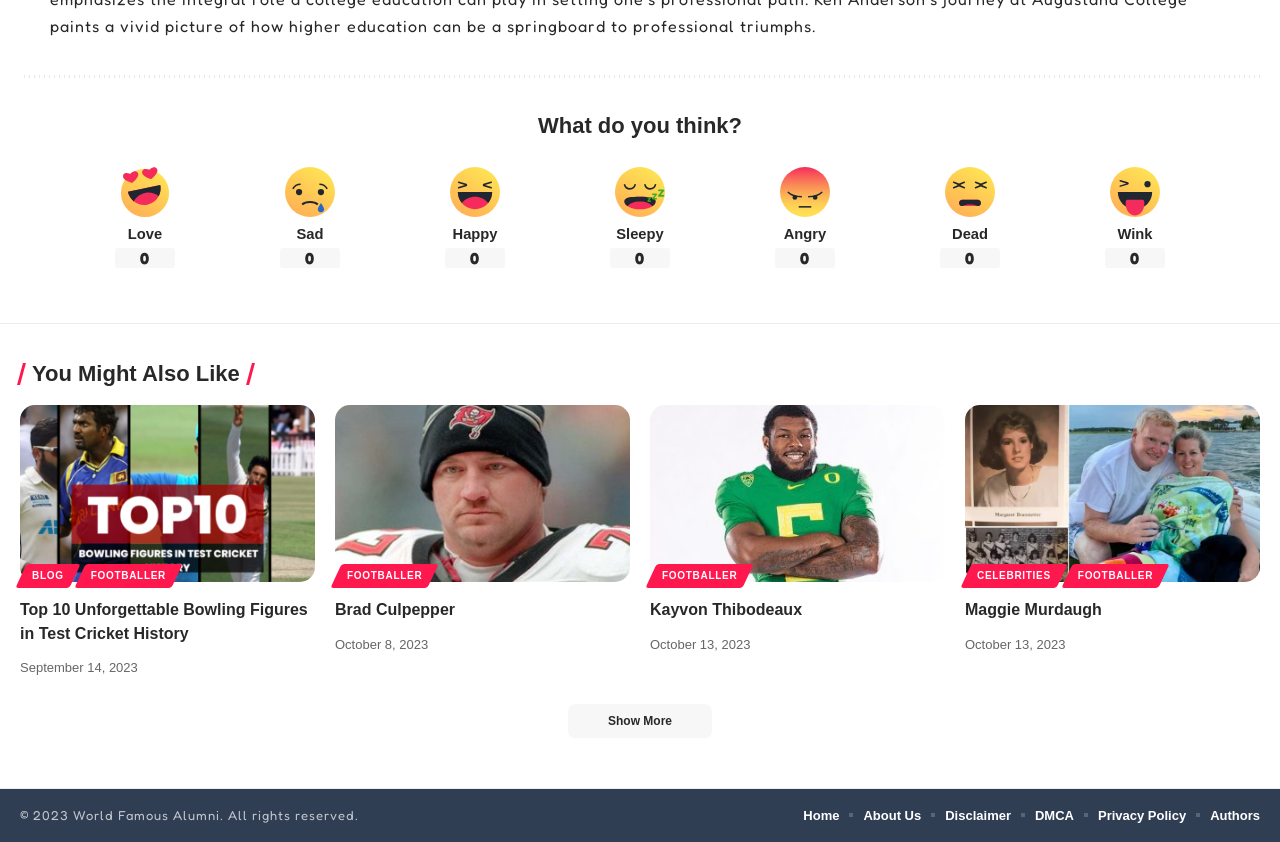Determine the bounding box coordinates of the UI element that matches the following description: "title="Kayvon Thibodeaux"". The coordinates should be four float numbers between 0 and 1 in the format [left, top, right, bottom].

[0.508, 0.481, 0.738, 0.692]